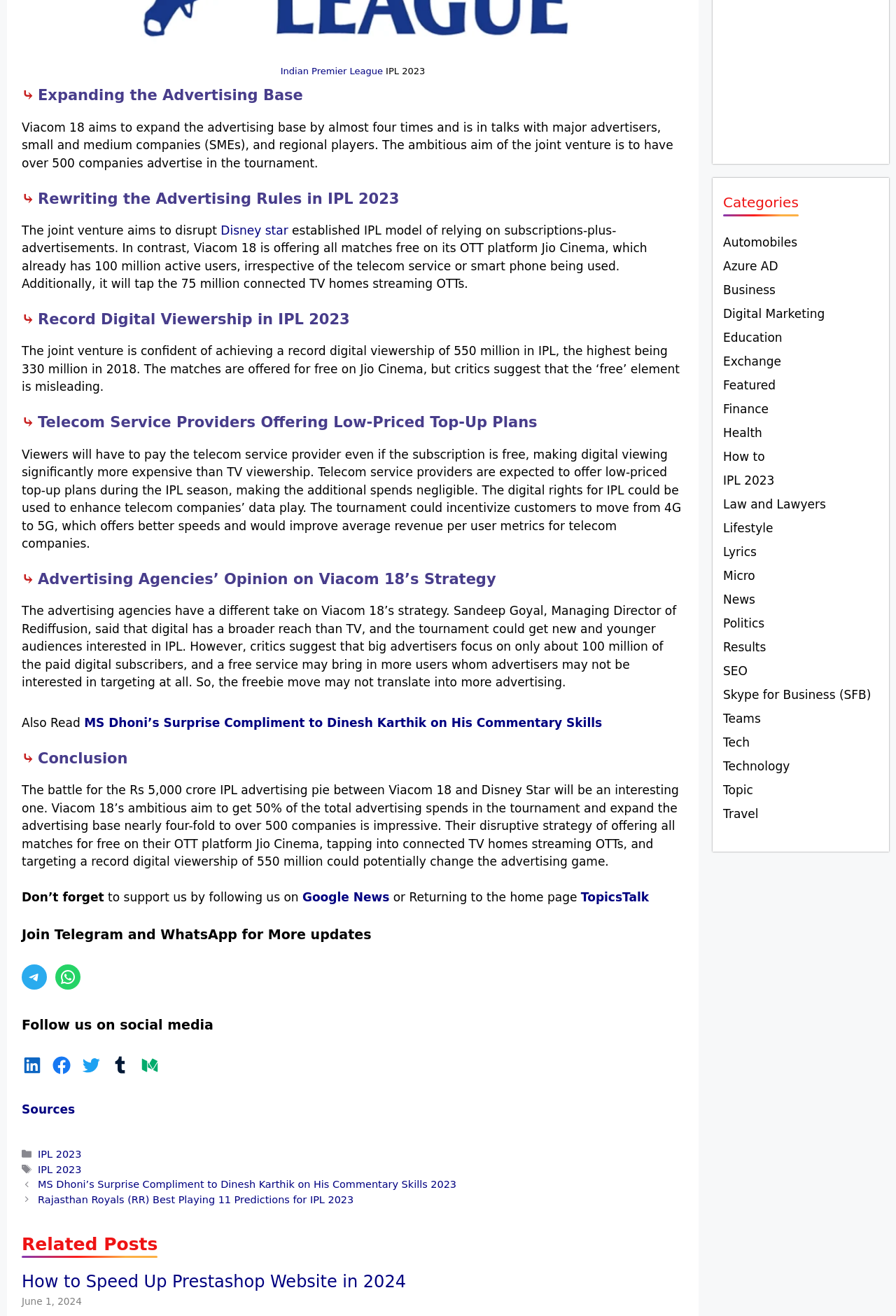Please determine the bounding box coordinates for the UI element described here. Use the format (top-left x, top-left y, bottom-right x, bottom-right y) with values bounded between 0 and 1: Indian Premier League

[0.313, 0.05, 0.427, 0.058]